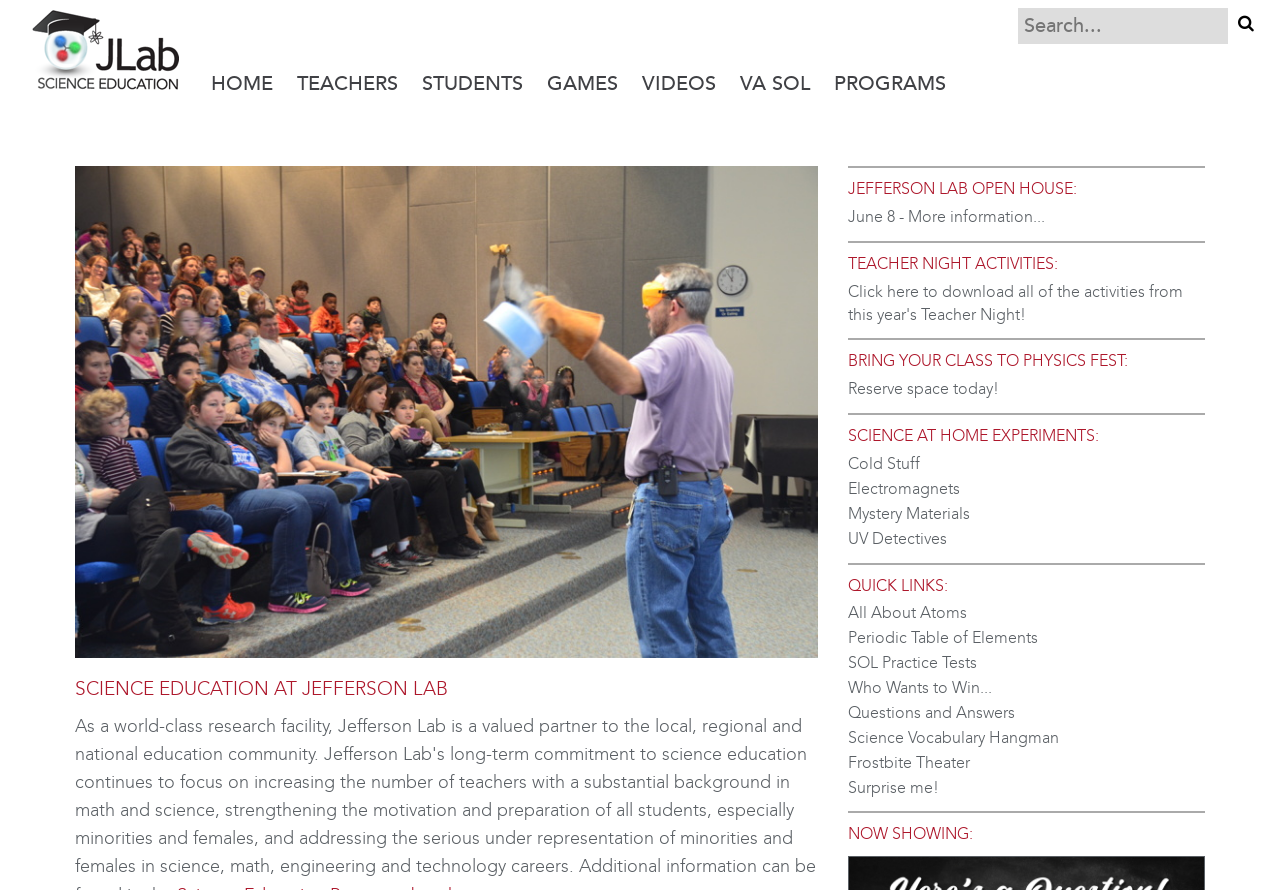Identify the bounding box coordinates for the element that needs to be clicked to fulfill this instruction: "Explore science at home experiments". Provide the coordinates in the format of four float numbers between 0 and 1: [left, top, right, bottom].

[0.663, 0.479, 0.859, 0.5]